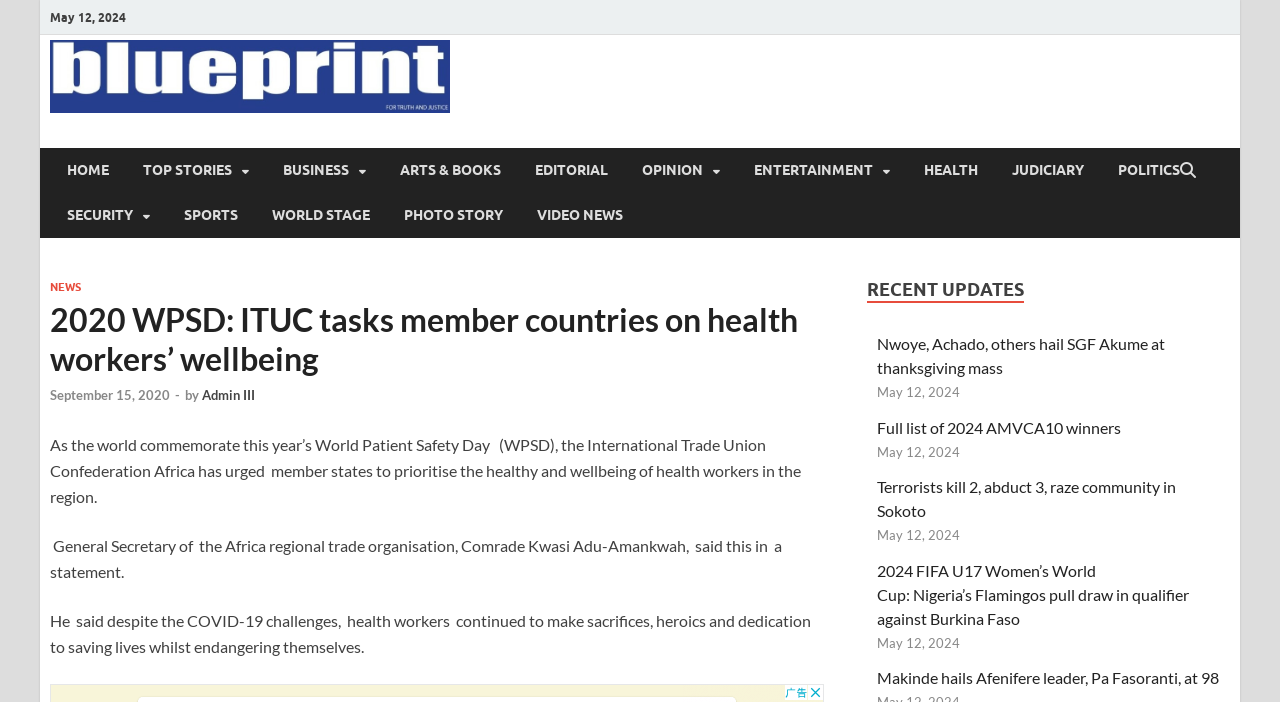Identify the headline of the webpage and generate its text content.

2020 WPSD: ITUC tasks member countries on health workers’ wellbeing